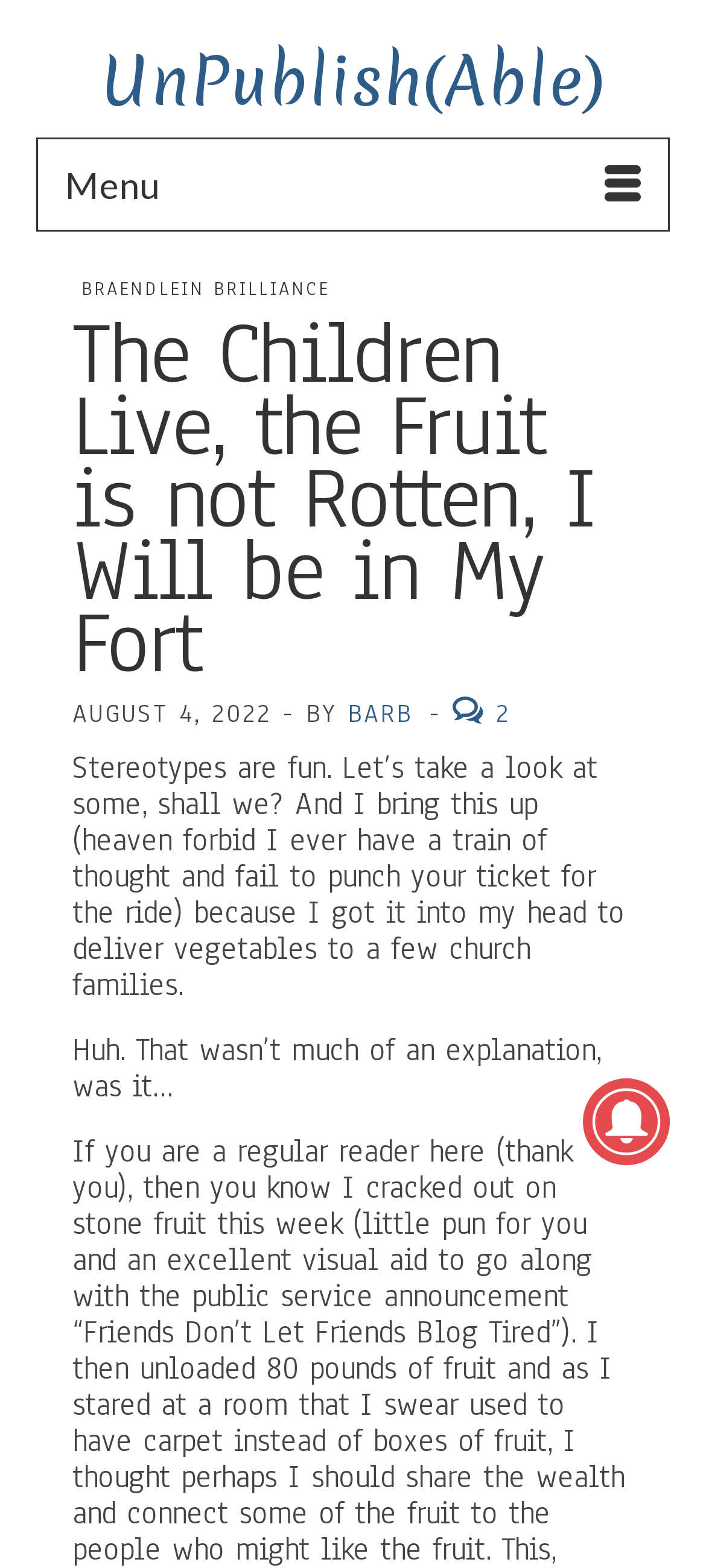Based on the description "Menu", find the bounding box of the specified UI element.

[0.051, 0.088, 0.949, 0.148]